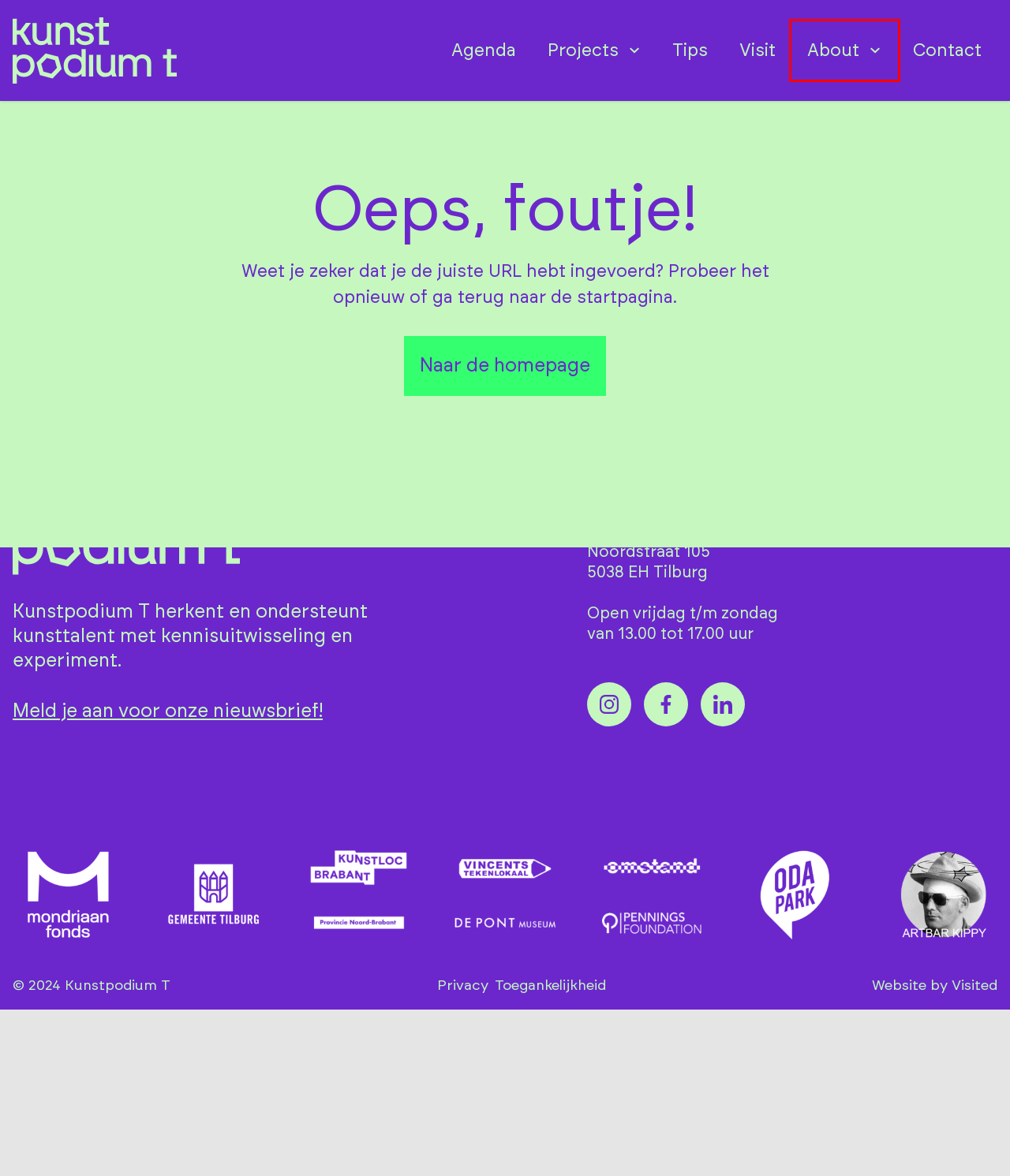With the provided webpage screenshot containing a red bounding box around a UI element, determine which description best matches the new webpage that appears after clicking the selected element. The choices are:
A. Projects | Kunstpodium T
B. Tips | Kunstpodium T
C. Toegankelijkheid | Kunstpodium T
D. Webdesign & development Tilburg - Visited
E. Privacy | Kunstpodium T
F. About | Kunstpodium T
G. Contact | Kunstpodium T
H. Agenda | Kunstpodium T

F